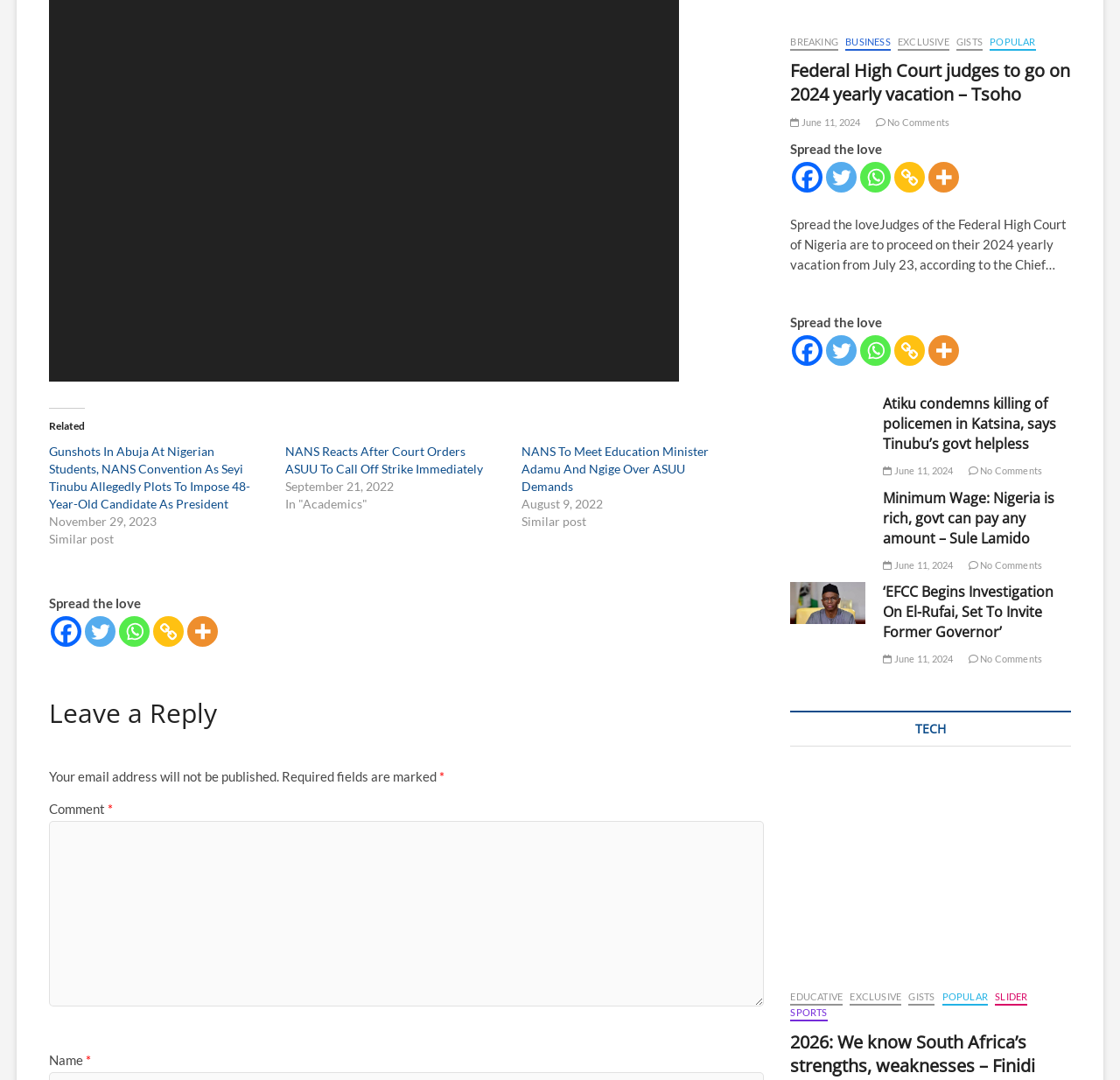Please find the bounding box coordinates of the element that must be clicked to perform the given instruction: "Go to full screen". The coordinates should be four float numbers from 0 to 1, i.e., [left, top, right, bottom].

[0.578, 0.329, 0.594, 0.345]